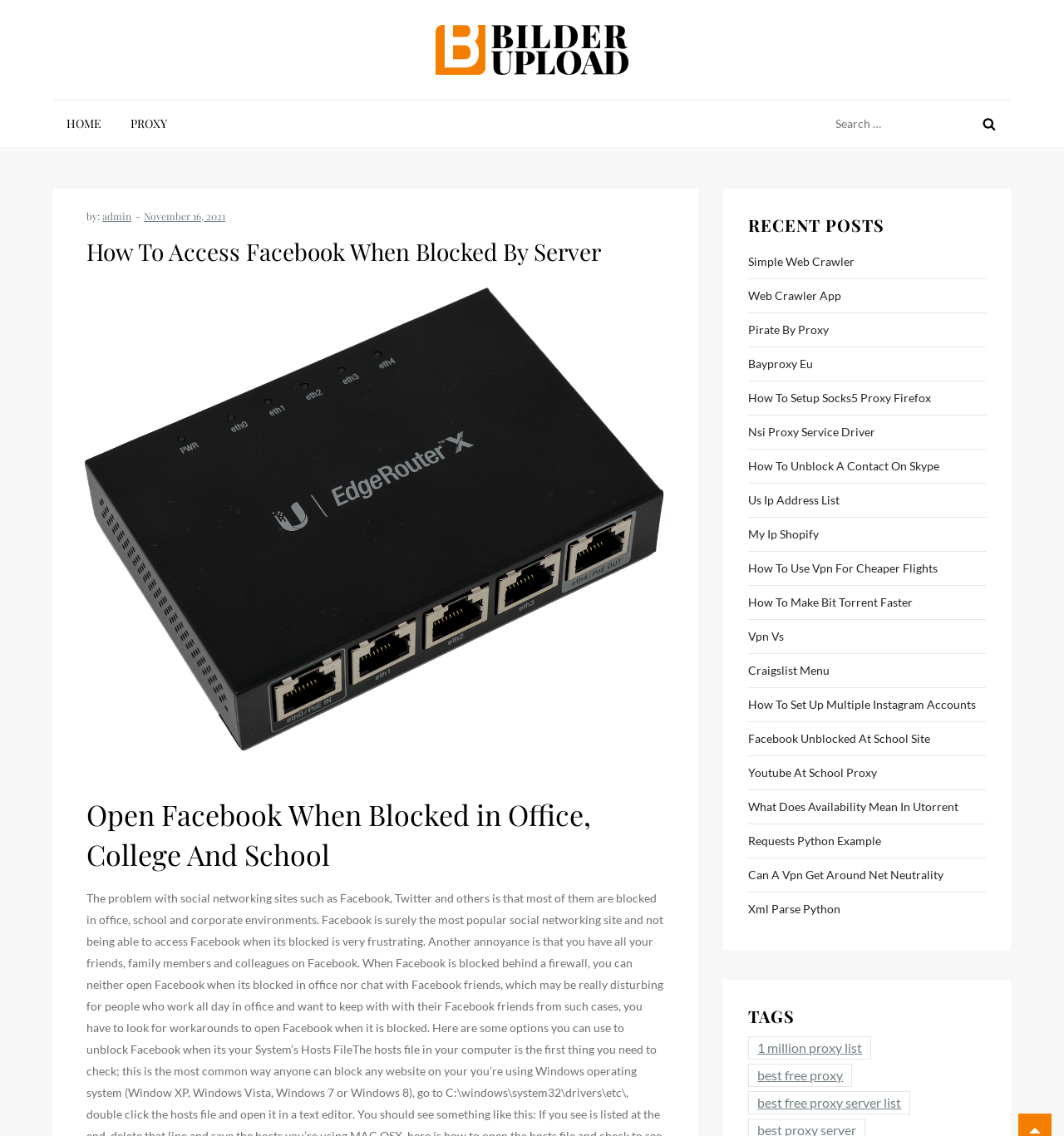From the webpage screenshot, predict the bounding box of the UI element that matches this description: "Craigslist Menu".

[0.703, 0.581, 0.78, 0.6]